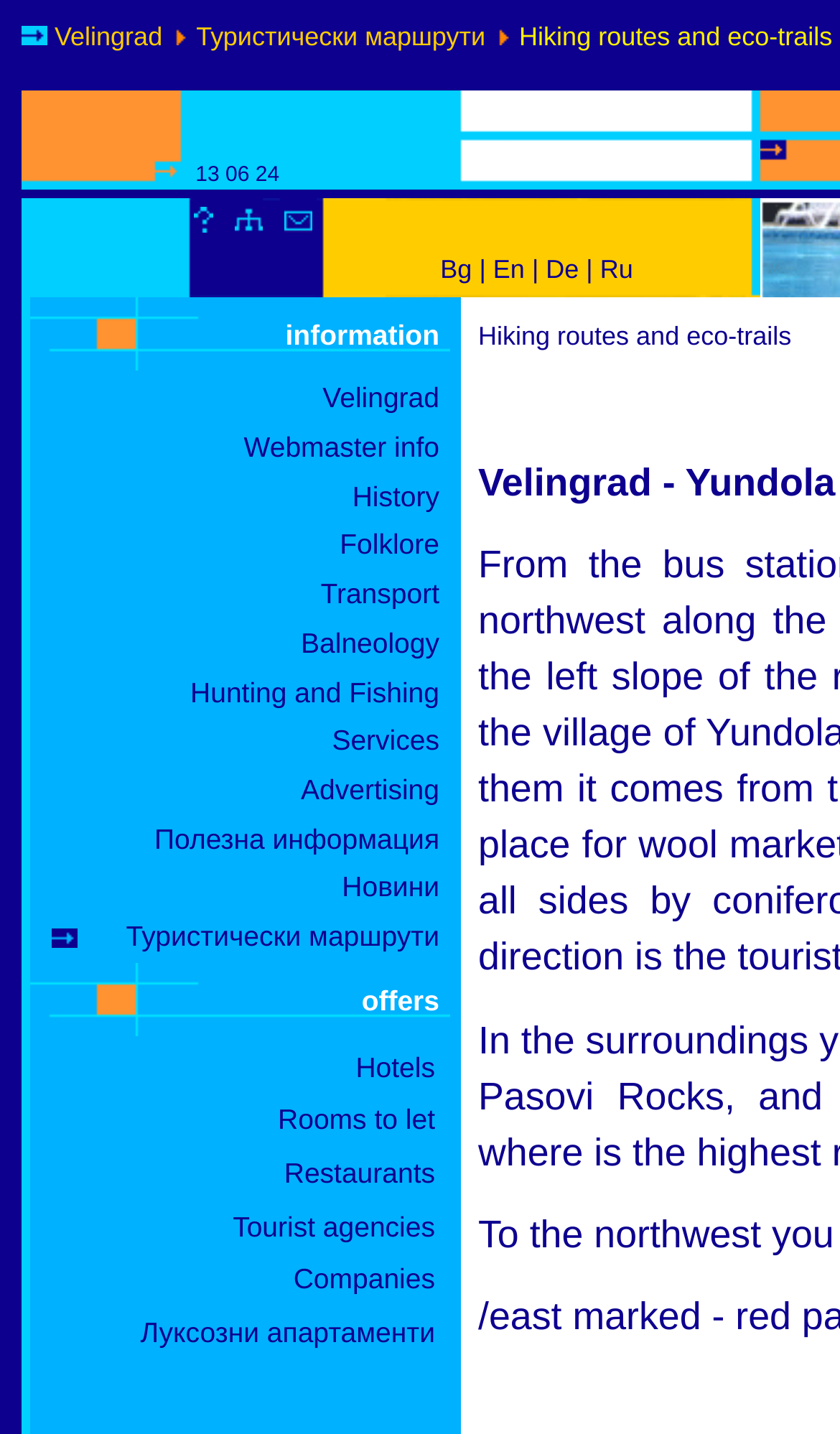Please examine the image and answer the question with a detailed explanation:
What type of activities are mentioned on this webpage?

The webpage mentions hiking routes, eco-trails, and hunting and fishing, which suggests that these outdoor activities are popular in Velingrad and are being promoted on the webpage.